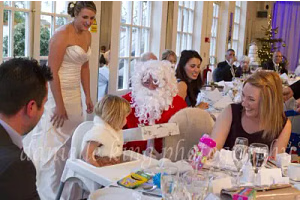What is the atmosphere of the wedding reception?
Respond to the question with a single word or phrase according to the image.

lively and festive